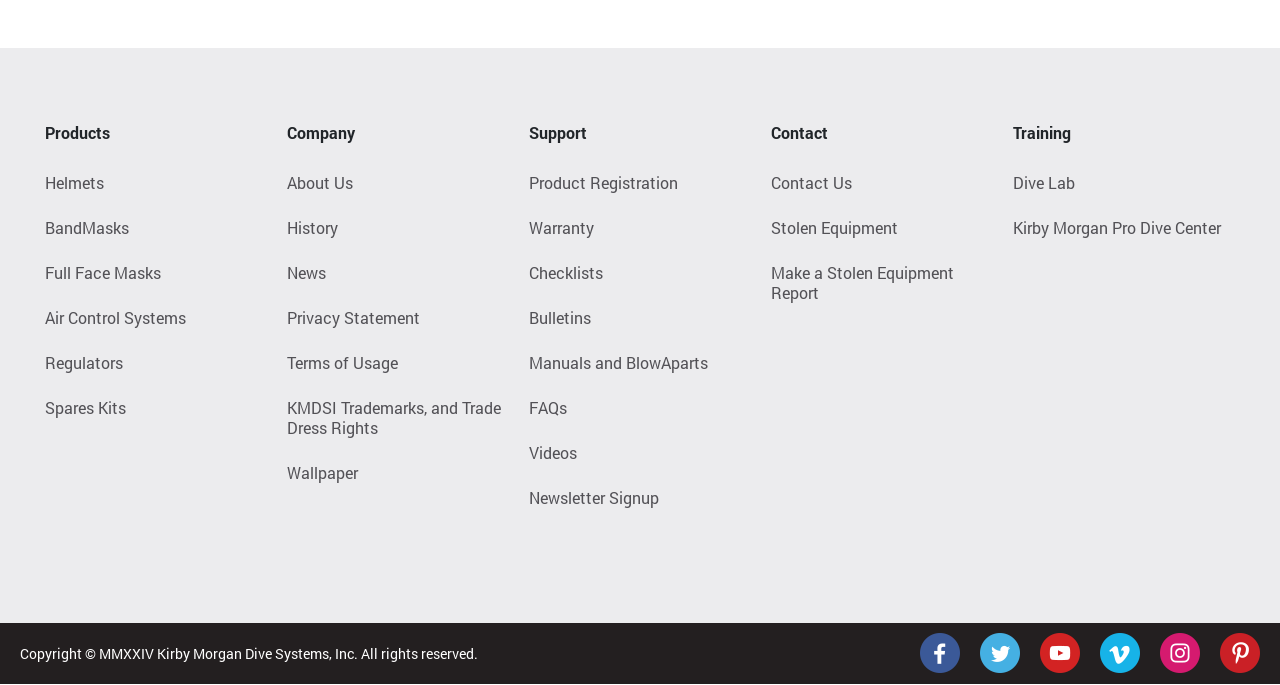Give a one-word or phrase response to the following question: What is the first link in the Support category?

Product Registration